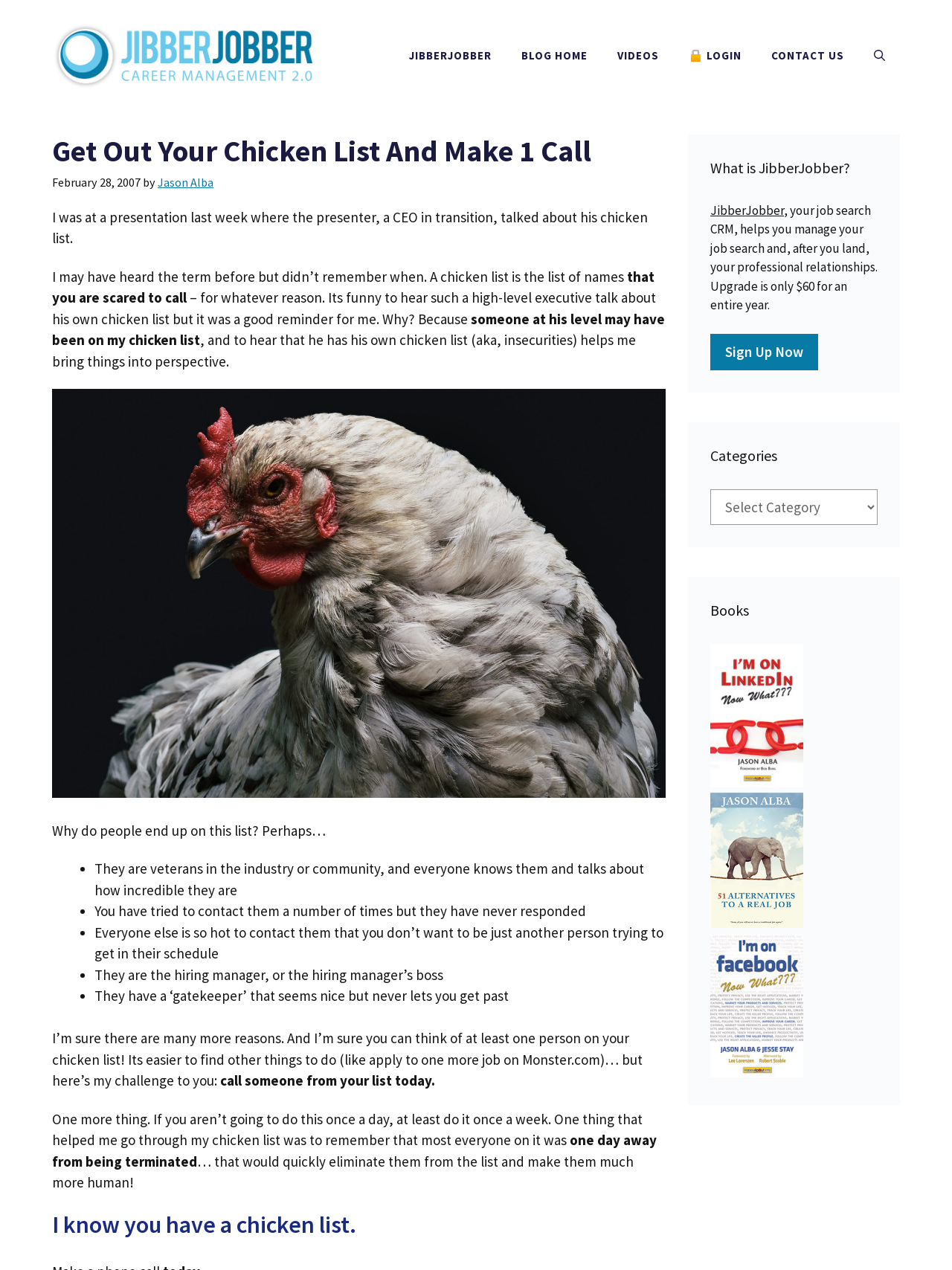Please identify the webpage's heading and generate its text content.

Get Out Your Chicken List And Make 1 Call